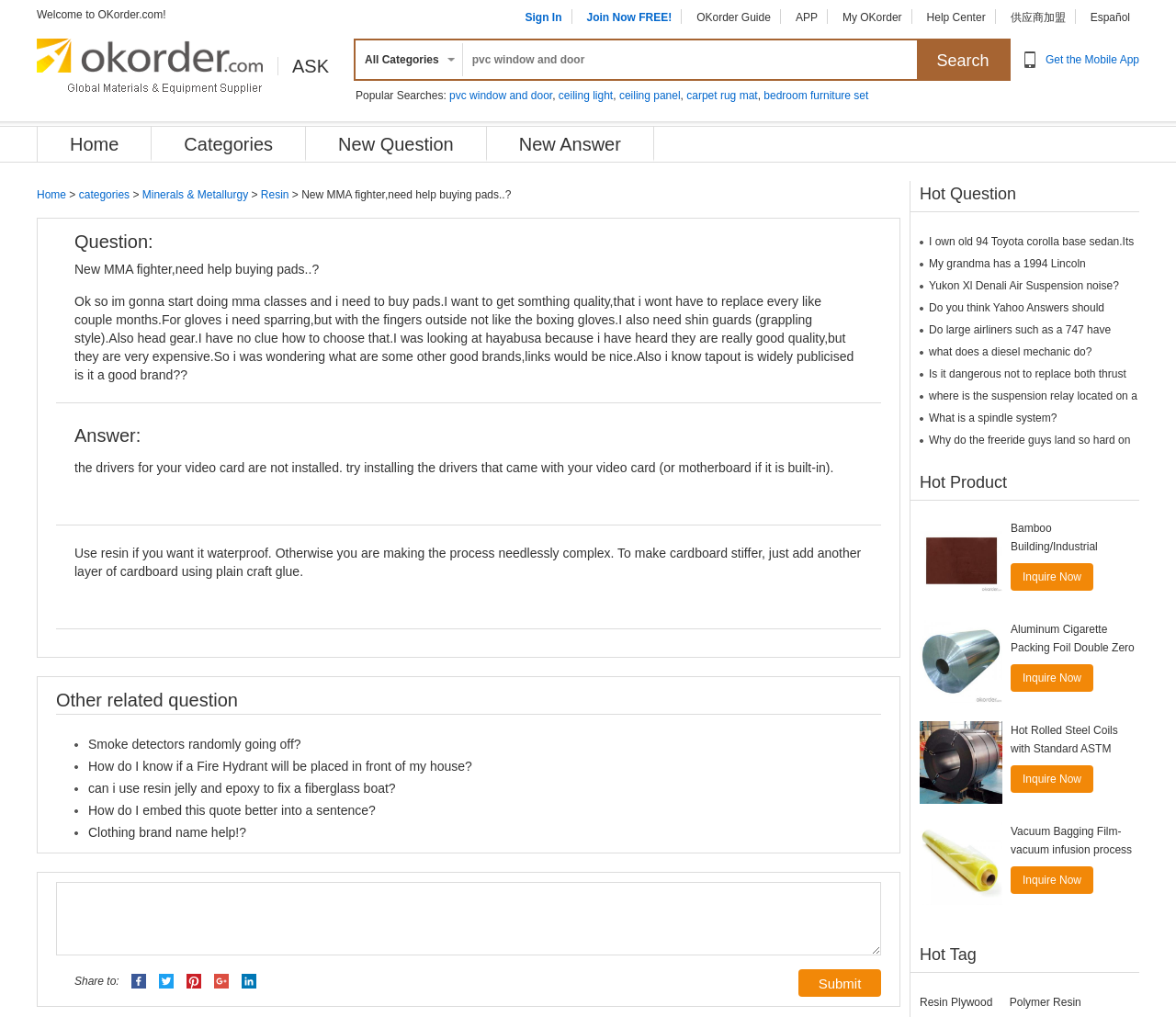Point out the bounding box coordinates of the section to click in order to follow this instruction: "View popular searches".

[0.302, 0.088, 0.379, 0.1]